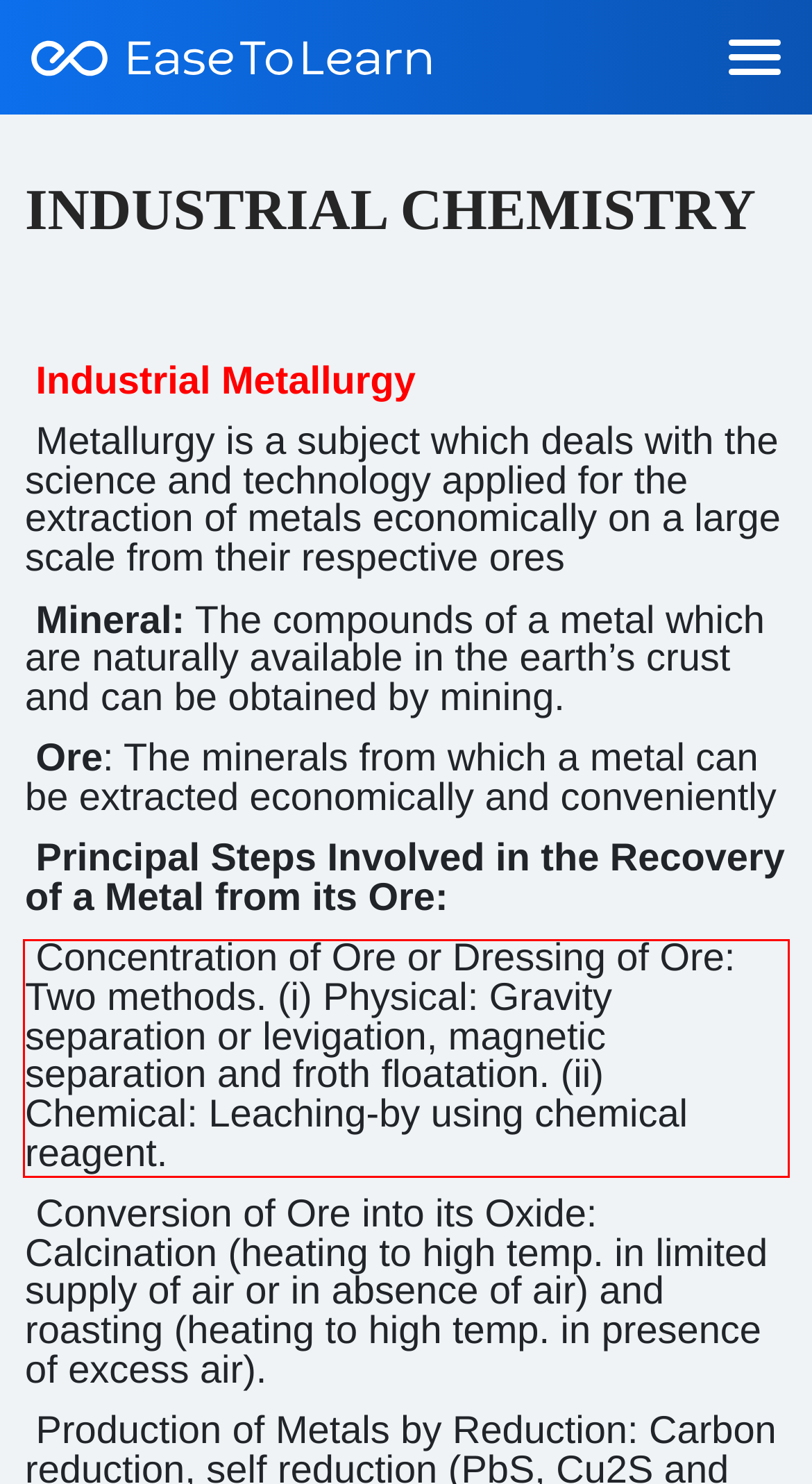You have a webpage screenshot with a red rectangle surrounding a UI element. Extract the text content from within this red bounding box.

Concentration of Ore or Dressing of Ore: Two methods. (i) Physical: Gravity separation or levigation, magnetic separation and froth floatation. (ii) Chemical: Leaching-by using chemical reagent.